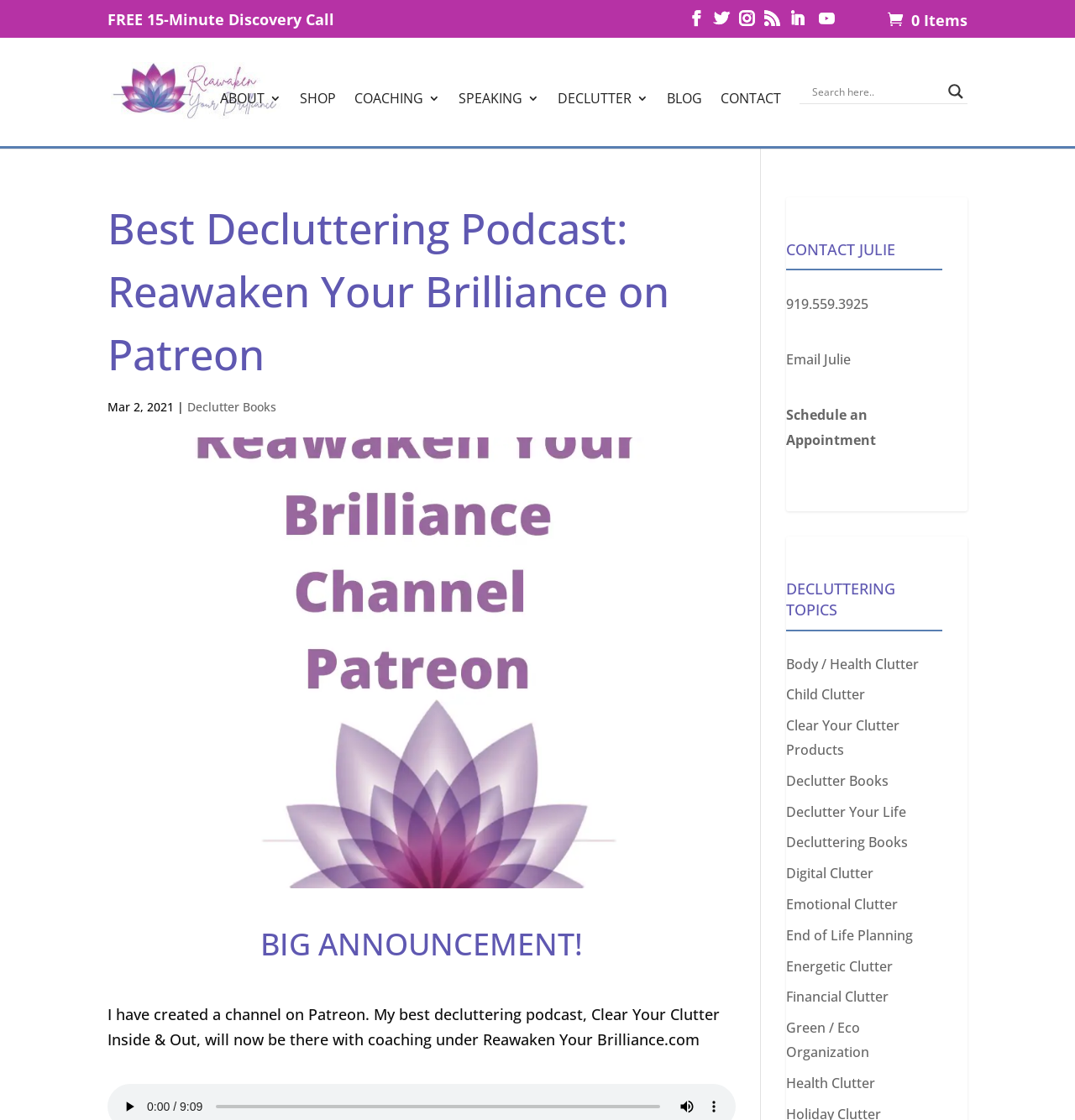What is the name of the podcast?
Please give a detailed and thorough answer to the question, covering all relevant points.

I found the answer by looking at the meta description and the webpage content. The meta description mentions 'Clear Your Clutter Inside & Out' as the best decluttering podcast, and this information is also present in the webpage content.